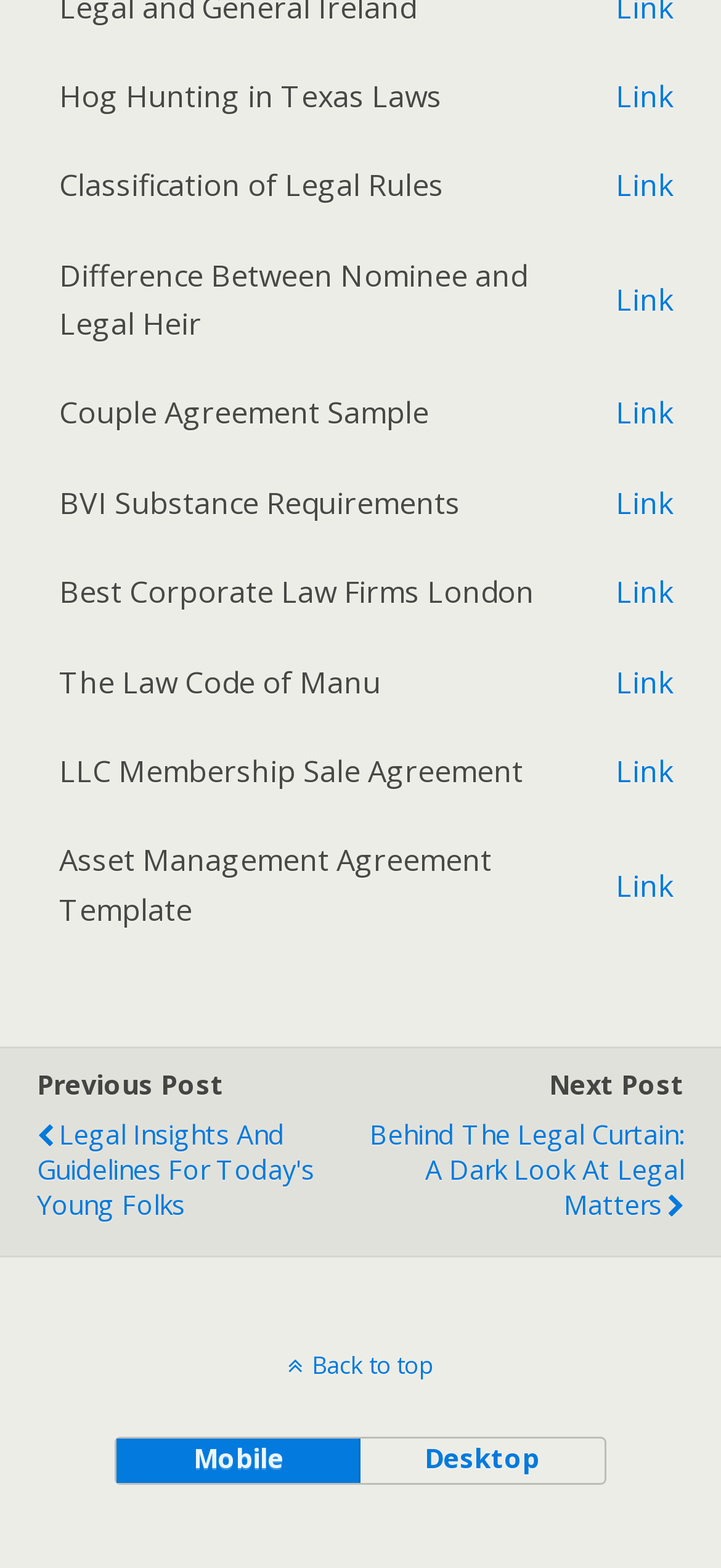Answer the question below with a single word or a brief phrase: 
How many buttons are there at the bottom of the page?

2